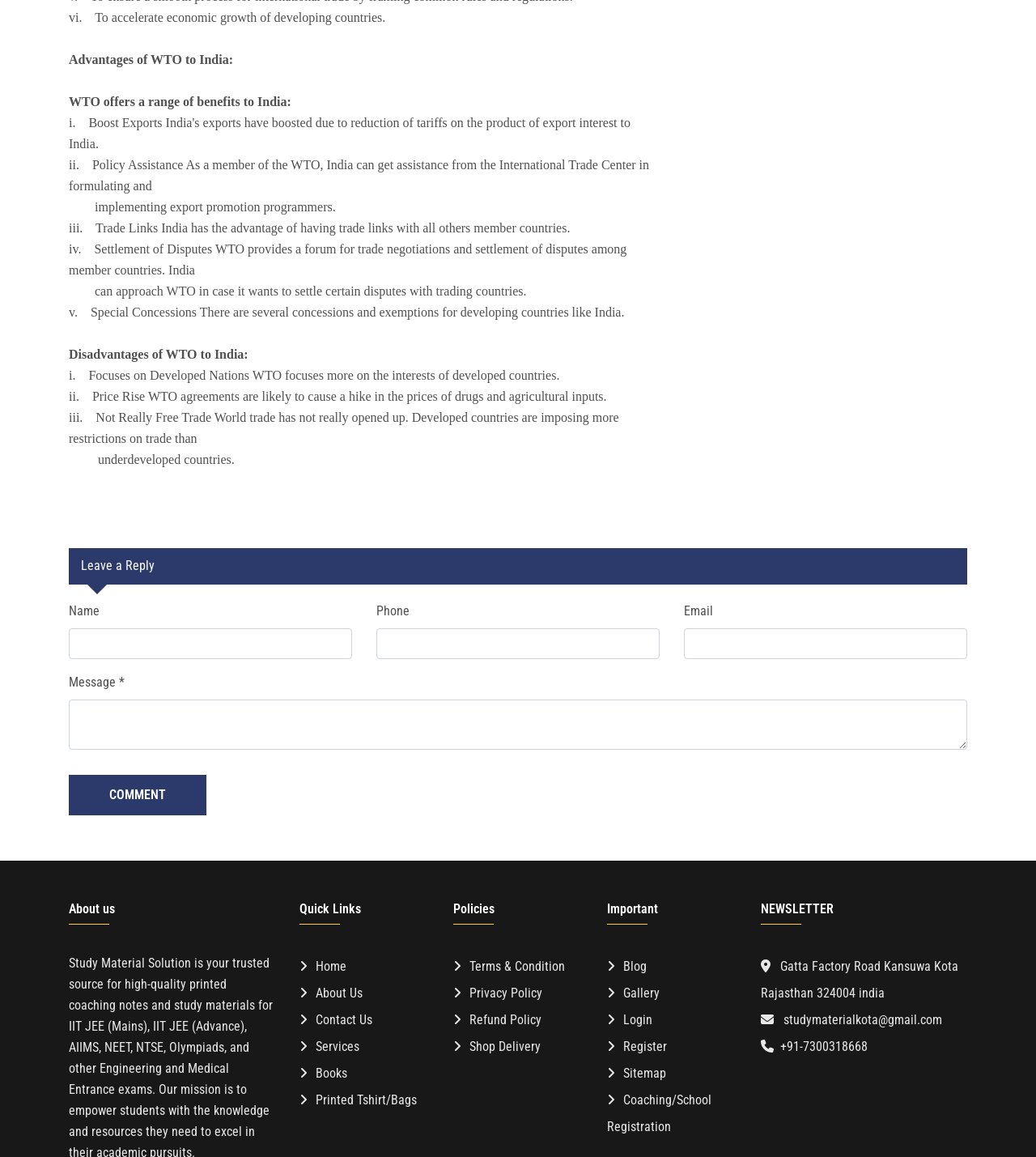What is the purpose of the 'Leave a Reply' section?
Please answer the question as detailed as possible.

The 'Leave a Reply' section appears to be a comment form, allowing users to leave a message or comment on the webpage, with fields for name, phone, email, and message.